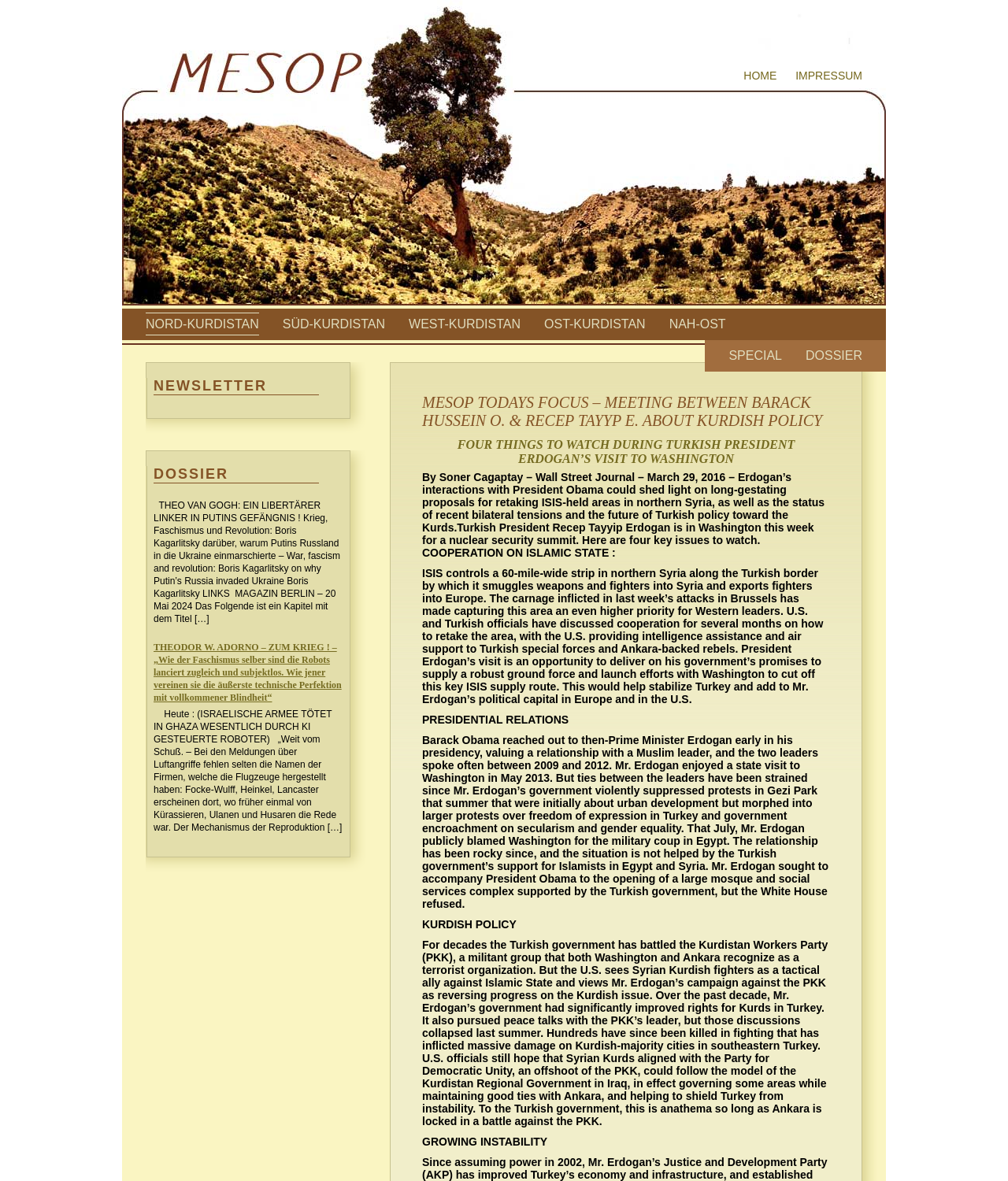Please reply to the following question using a single word or phrase: 
What is the name of the newsletter?

NEWSLETTER